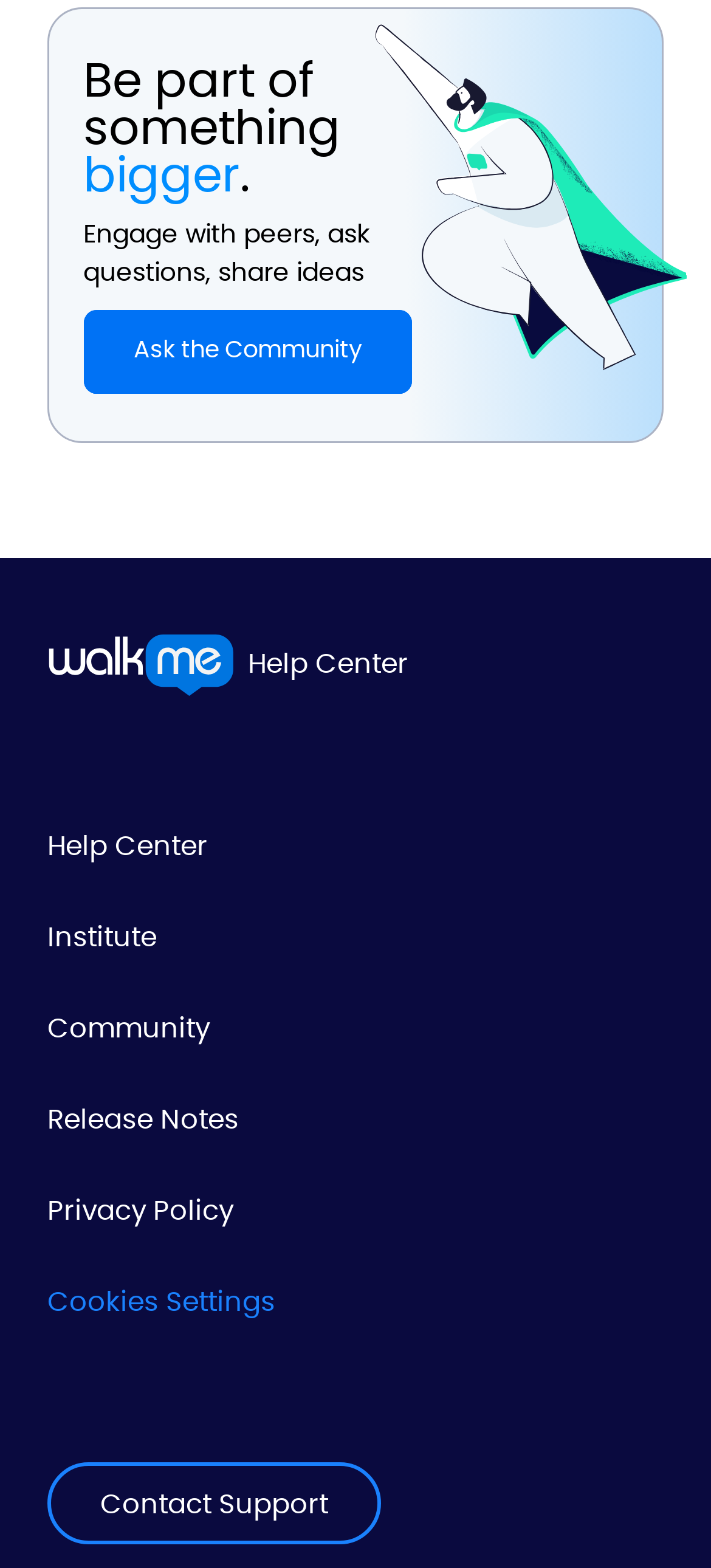Find the bounding box coordinates for the area that must be clicked to perform this action: "Click on 'Ask the Community'".

[0.117, 0.198, 0.579, 0.251]